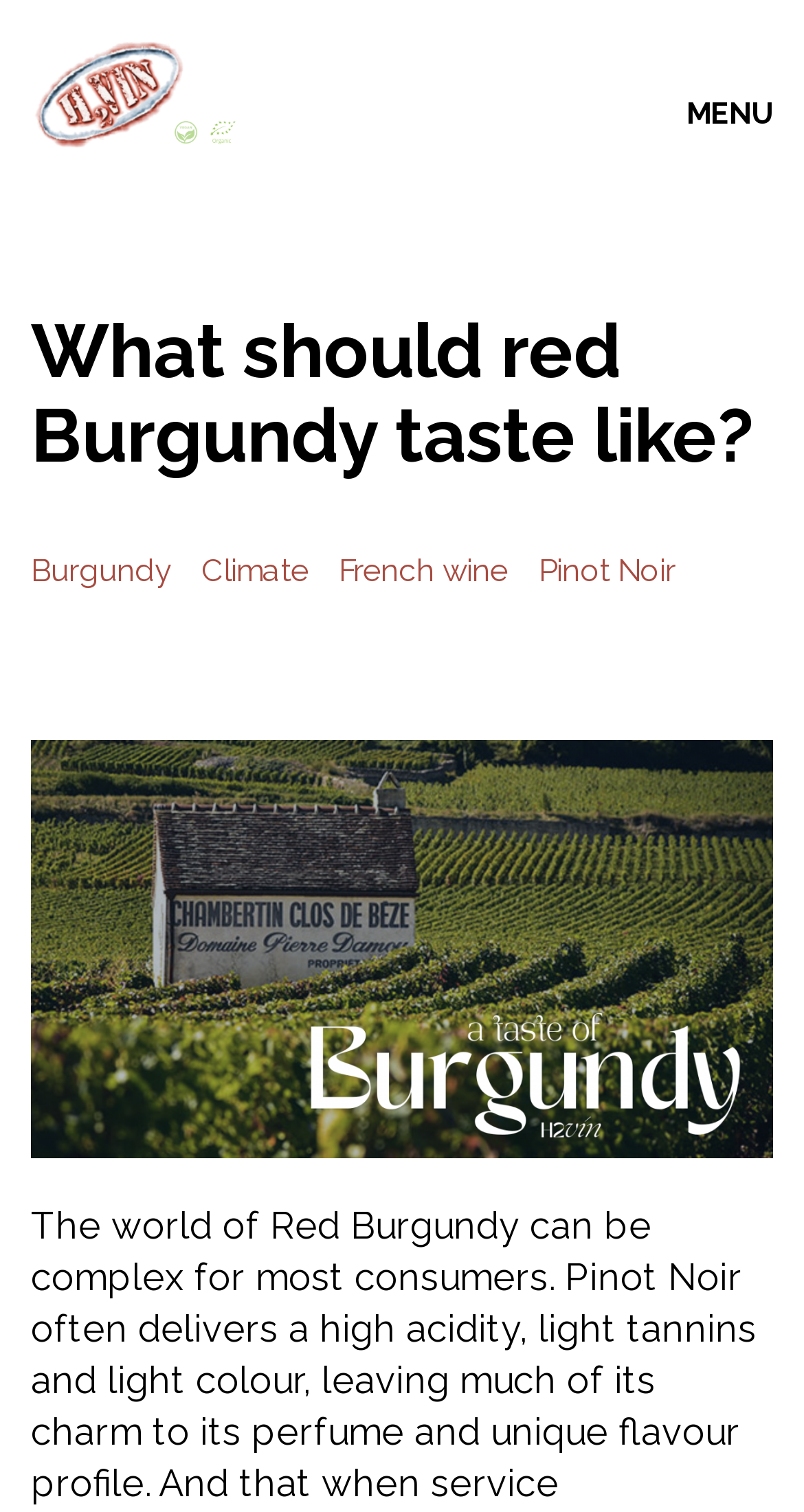Find the bounding box of the UI element described as follows: "Burgundy".

[0.038, 0.365, 0.212, 0.39]